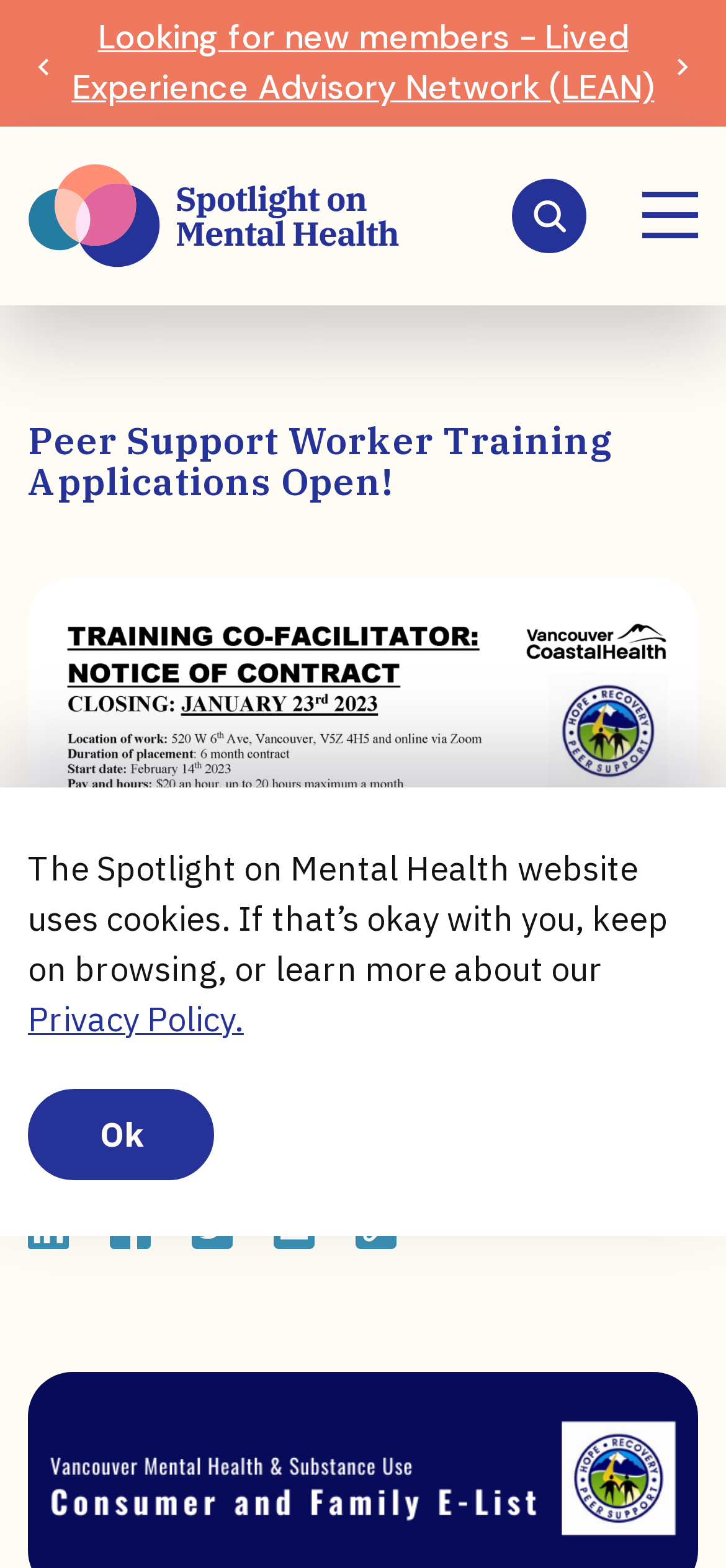Using the element description: "Ok", determine the bounding box coordinates for the specified UI element. The coordinates should be four float numbers between 0 and 1, [left, top, right, bottom].

[0.038, 0.694, 0.295, 0.753]